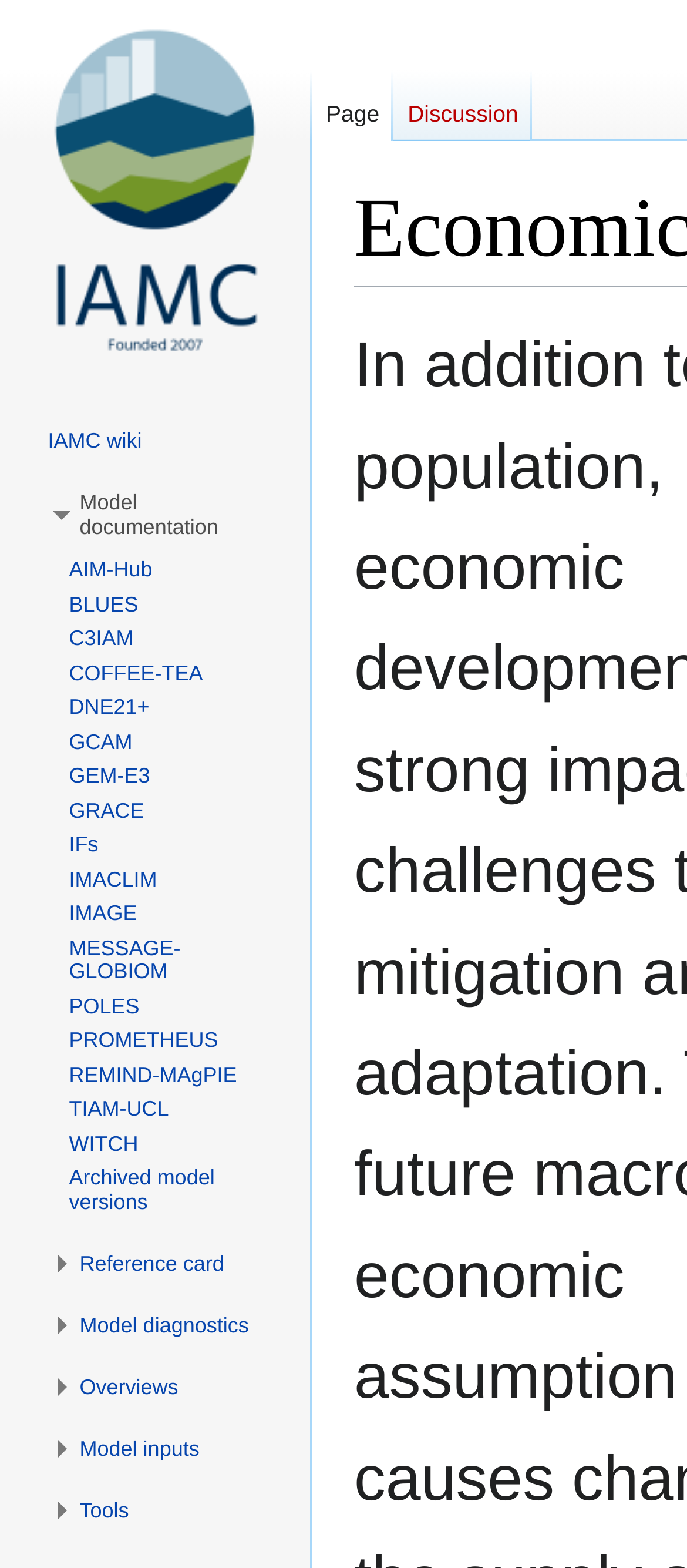Locate the bounding box coordinates of the segment that needs to be clicked to meet this instruction: "View IAMC wiki".

[0.07, 0.273, 0.206, 0.289]